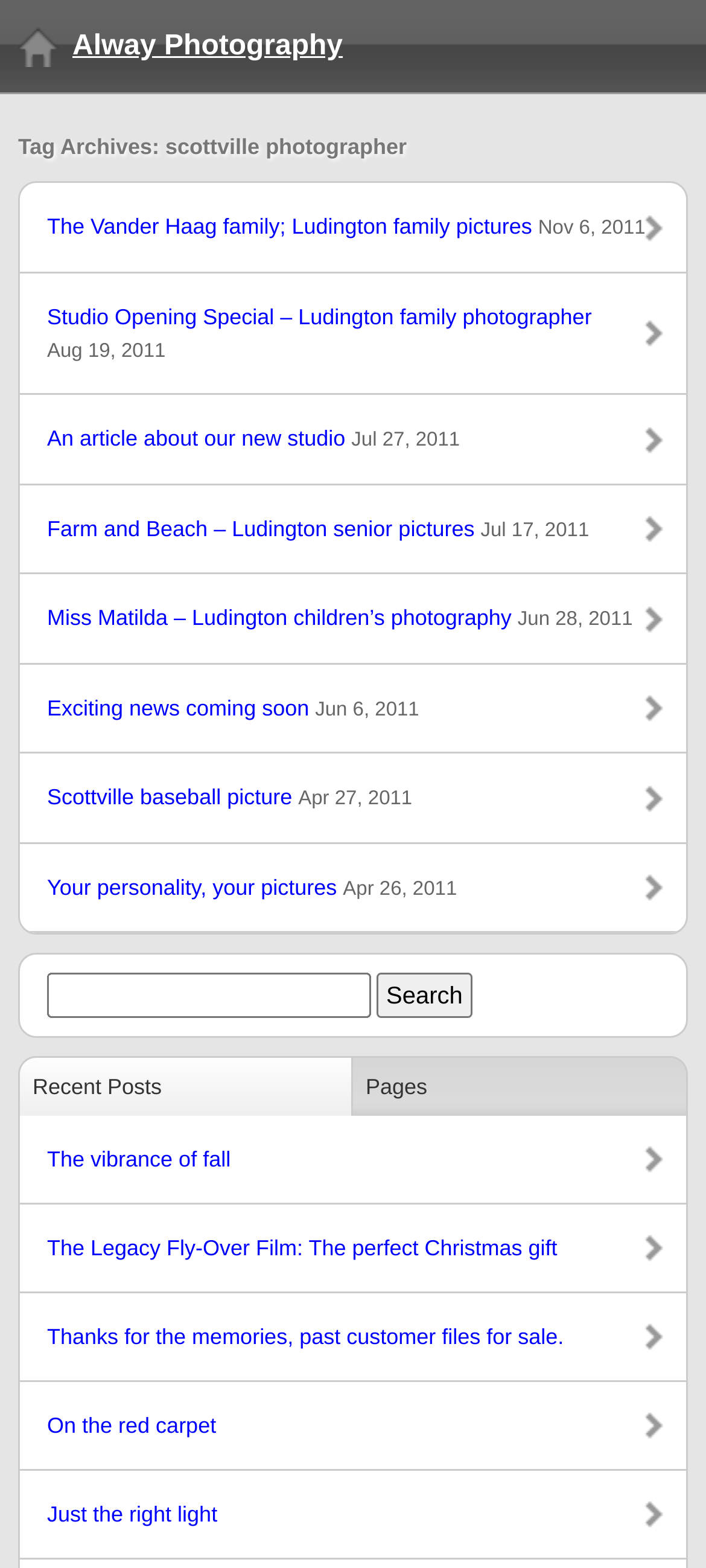Could you locate the bounding box coordinates for the section that should be clicked to accomplish this task: "click on 'Search' button".

[0.534, 0.621, 0.668, 0.649]